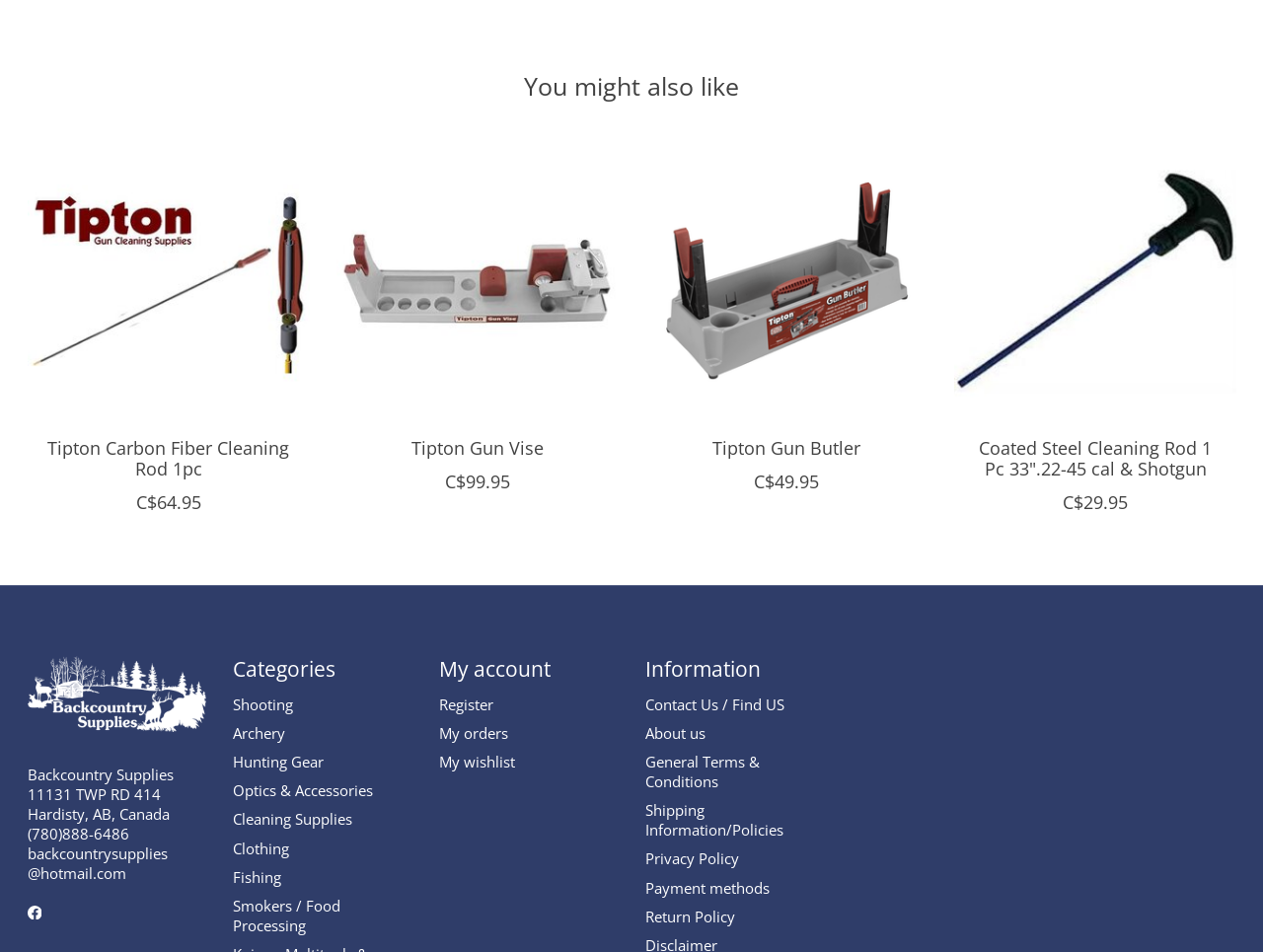Kindly determine the bounding box coordinates for the area that needs to be clicked to execute this instruction: "Click the link to learn about the International Greeter Association".

None